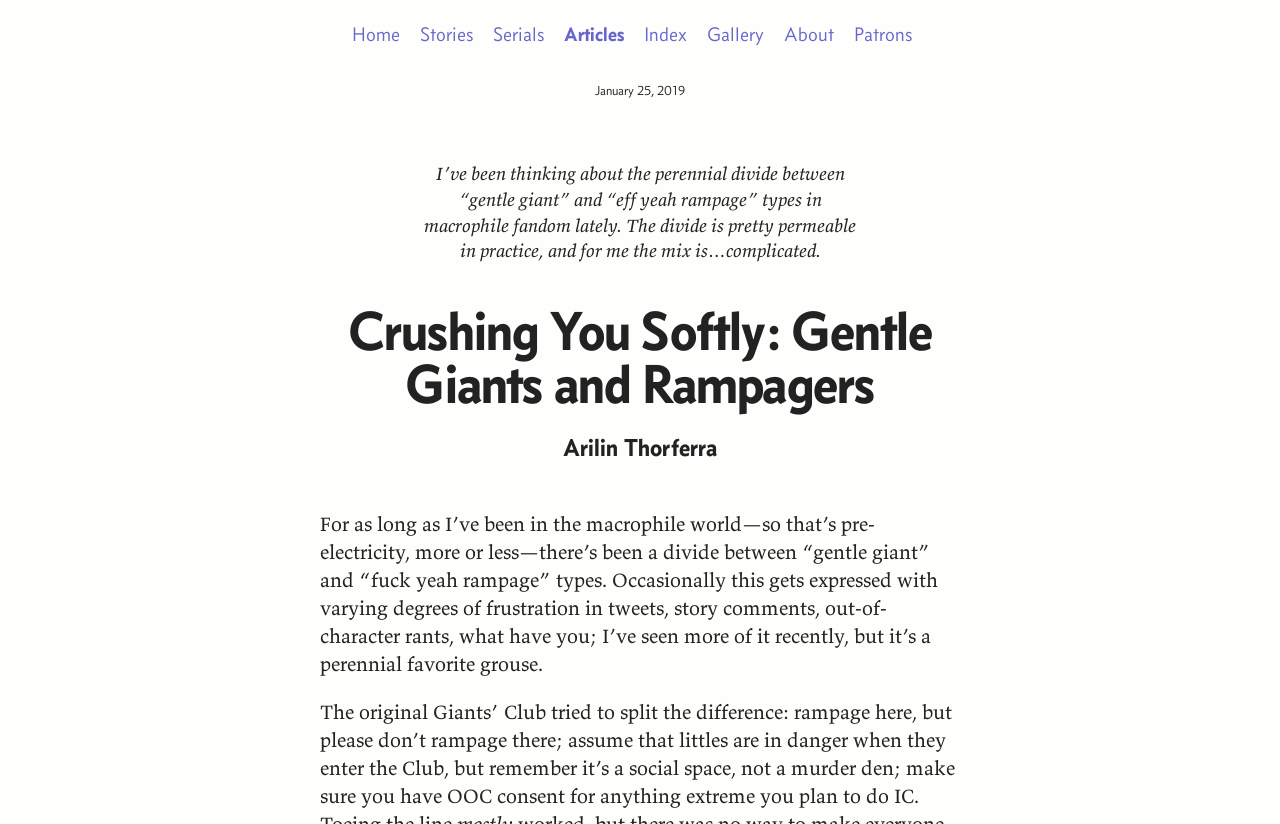Identify the bounding box coordinates for the region of the element that should be clicked to carry out the instruction: "read about the author". The bounding box coordinates should be four float numbers between 0 and 1, i.e., [left, top, right, bottom].

[0.612, 0.027, 0.652, 0.056]